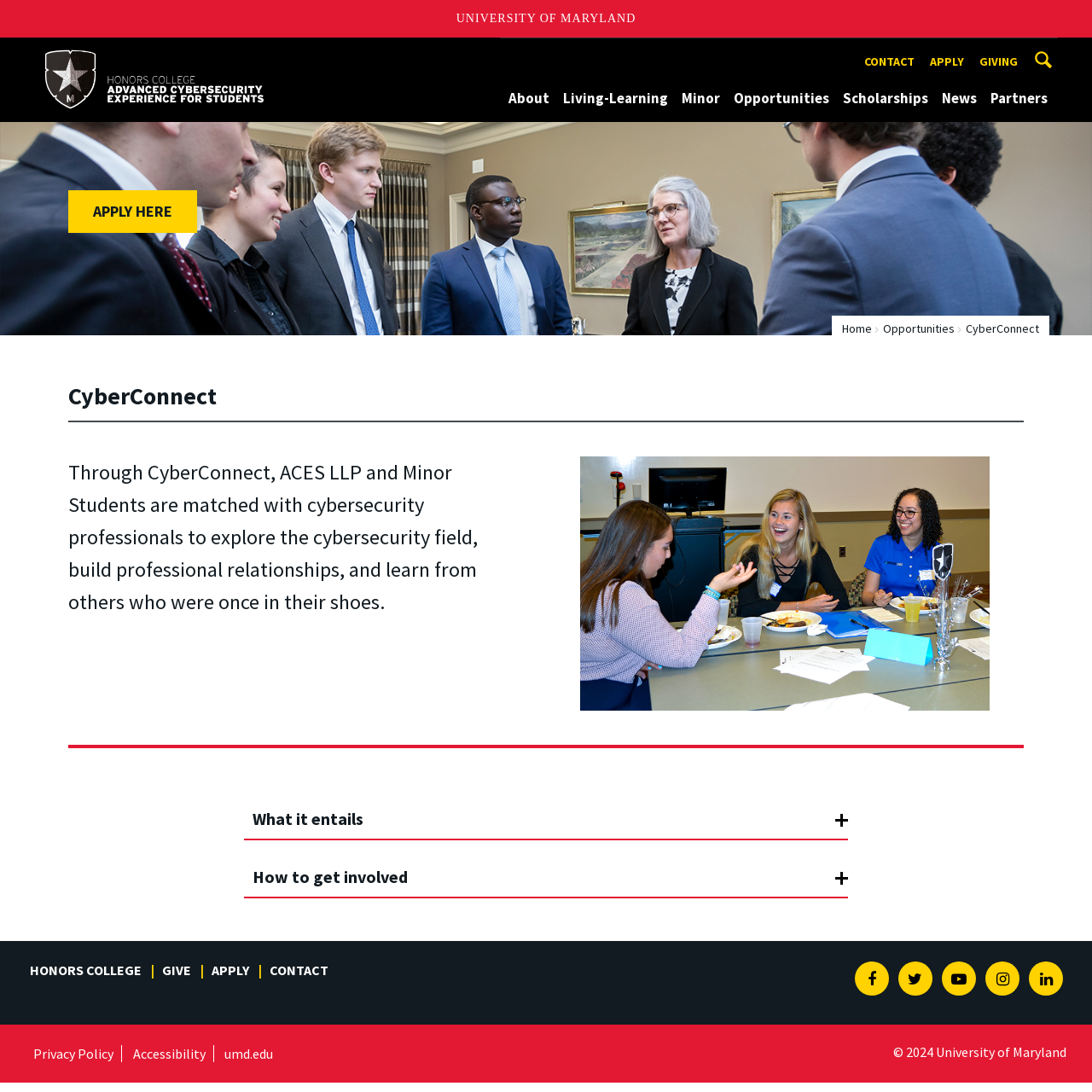What is the purpose of CyberConnect?
Please provide a detailed answer to the question.

I found the answer by reading the text under the 'CyberConnect' heading, which explains that CyberConnect is a program that matches ACES LLP and Minor Students with cybersecurity professionals to explore the cybersecurity field, build professional relationships, and learn from others who were once in their shoes.